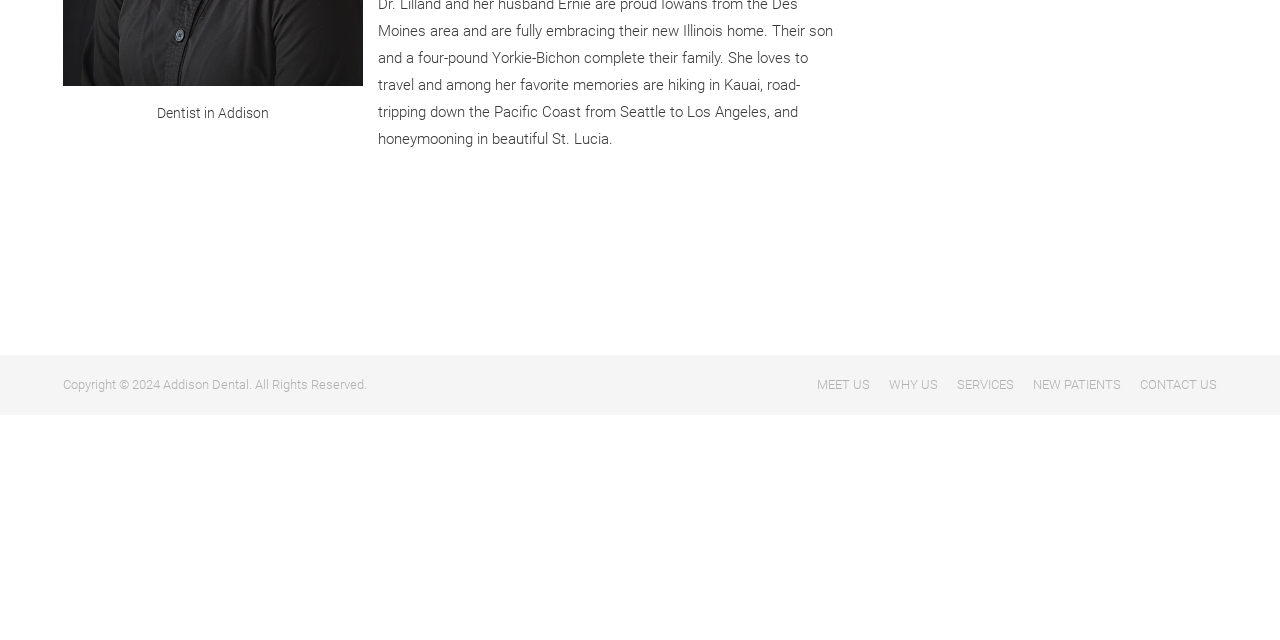Extract the bounding box coordinates of the UI element described by: "WHY US". The coordinates should include four float numbers ranging from 0 to 1, e.g., [left, top, right, bottom].

[0.695, 0.586, 0.733, 0.617]